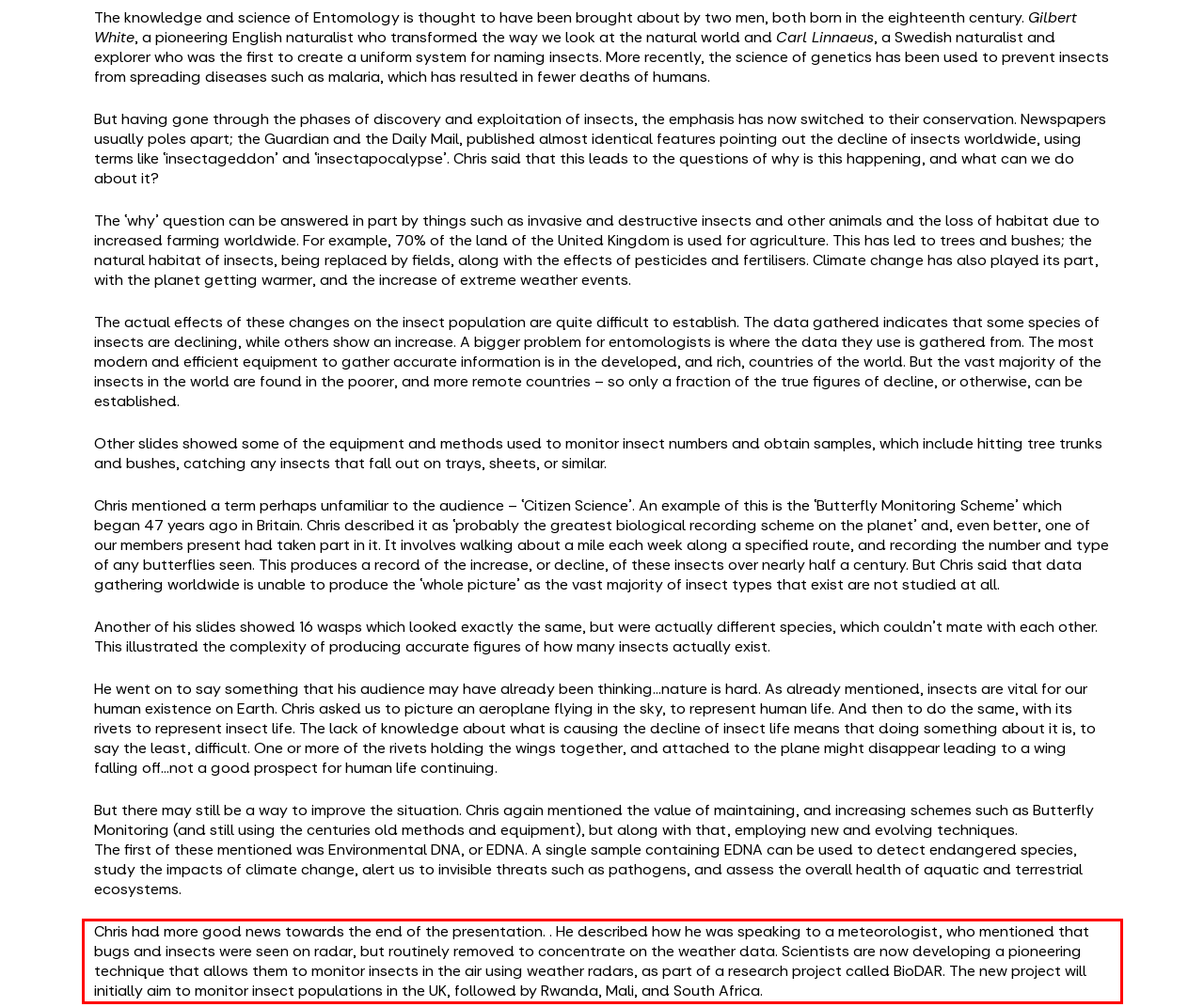Inspect the webpage screenshot that has a red bounding box and use OCR technology to read and display the text inside the red bounding box.

Chris had more good news towards the end of the presentation. . He described how he was speaking to a meteorologist, who mentioned that bugs and insects were seen on radar, but routinely removed to concentrate on the weather data. Scientists are now developing a pioneering technique that allows them to monitor insects in the air using weather radars, as part of a research project called BioDAR. The new project will initially aim to monitor insect populations in the UK, followed by Rwanda, Mali, and South Africa.